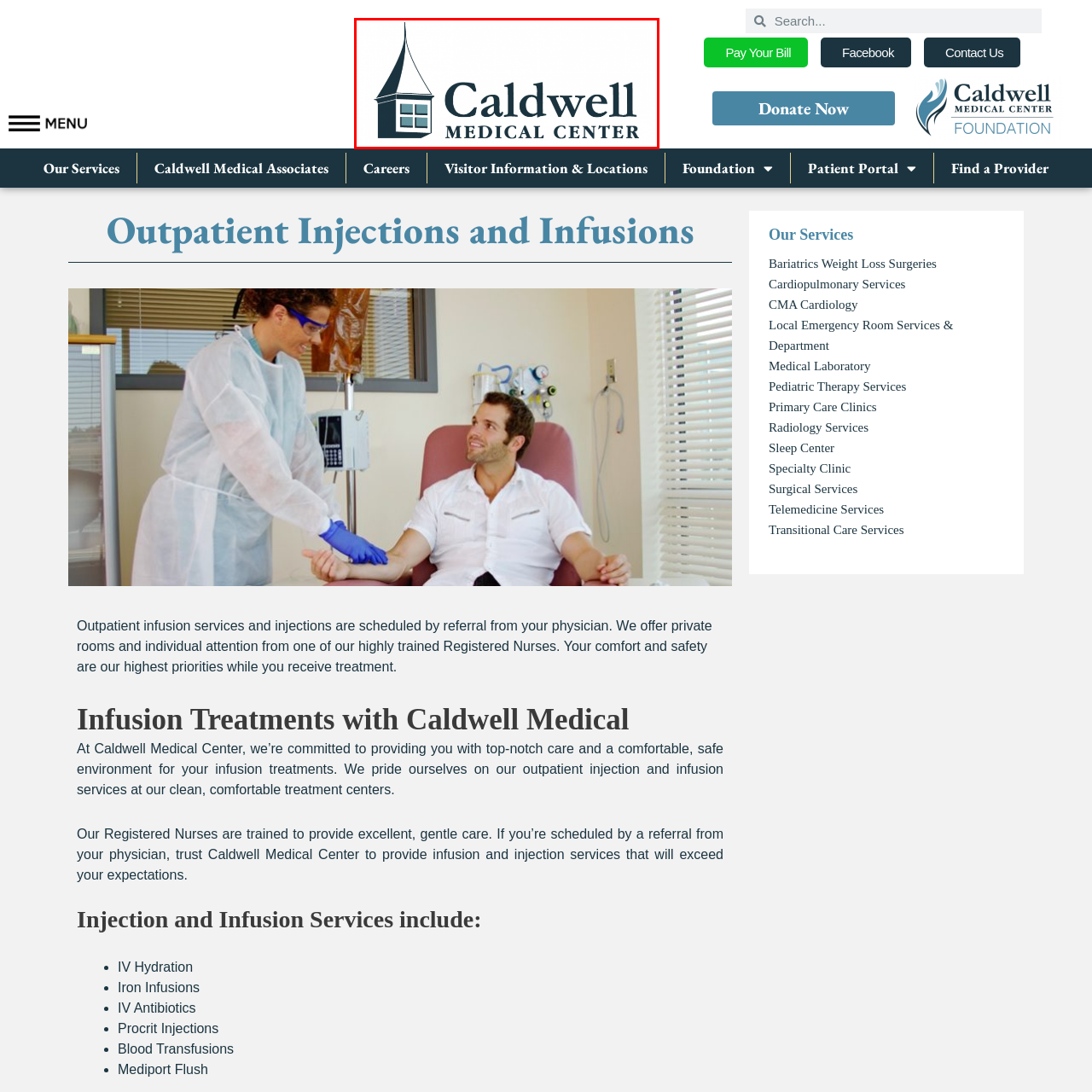Generate a detailed description of the image highlighted within the red border.

The image showcases the logo of Caldwell Medical Center, featuring a distinctive architectural element—a stylized building with a prominent roof and window graphic. Below the image, the name "Caldwell MEDICAL CENTER" is displayed in bold, clear typography, reinforcing the institution's identity in healthcare. This logo symbolizes trust and care in medical services, reflecting the center's commitment to providing quality healthcare solutions to the community it serves.